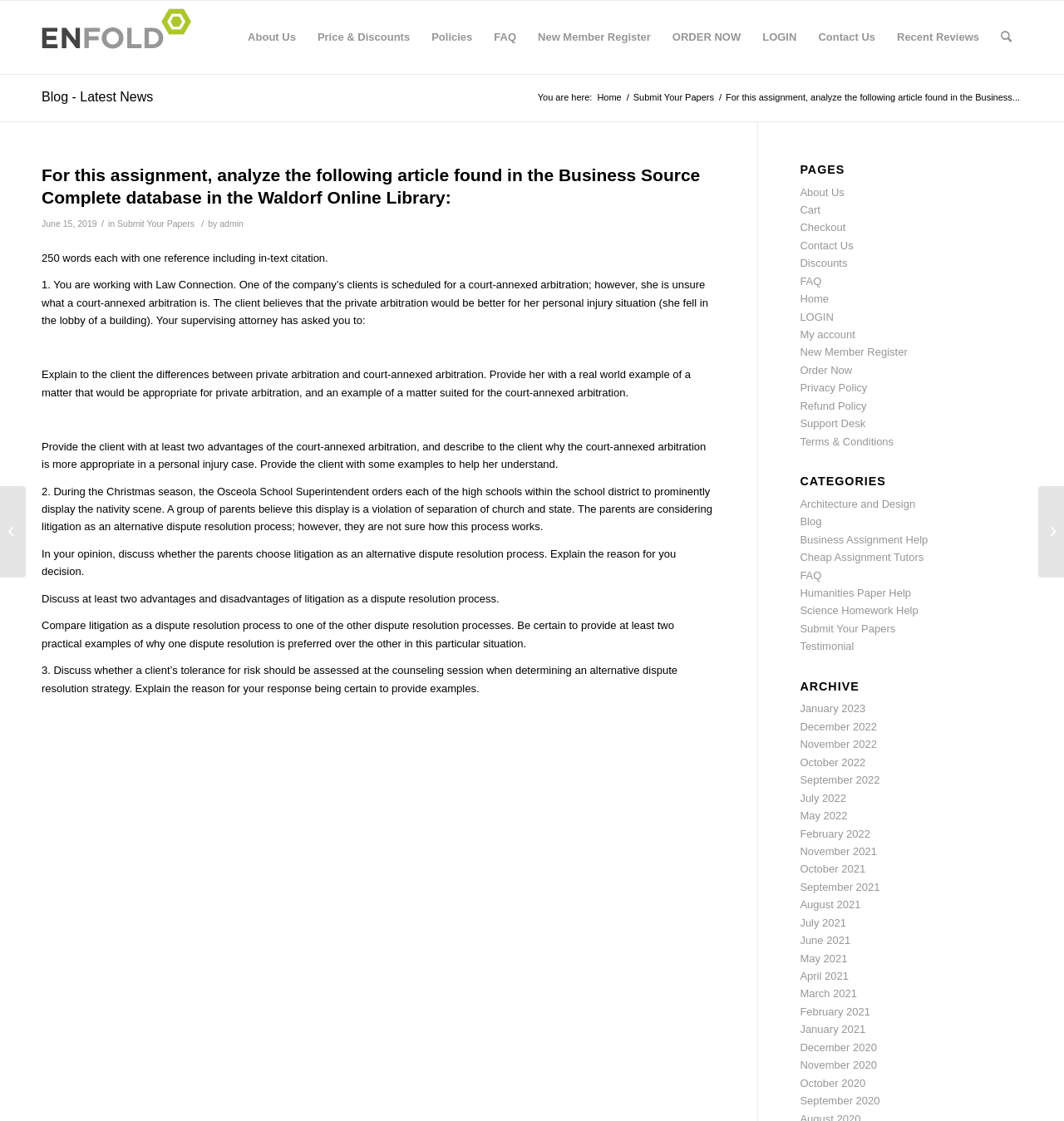What is the client's personal injury situation?
Could you please answer the question thoroughly and with as much detail as possible?

The question is asking about the client's personal injury situation, which is mentioned in the article as 'she fell in the lobby of a building'.